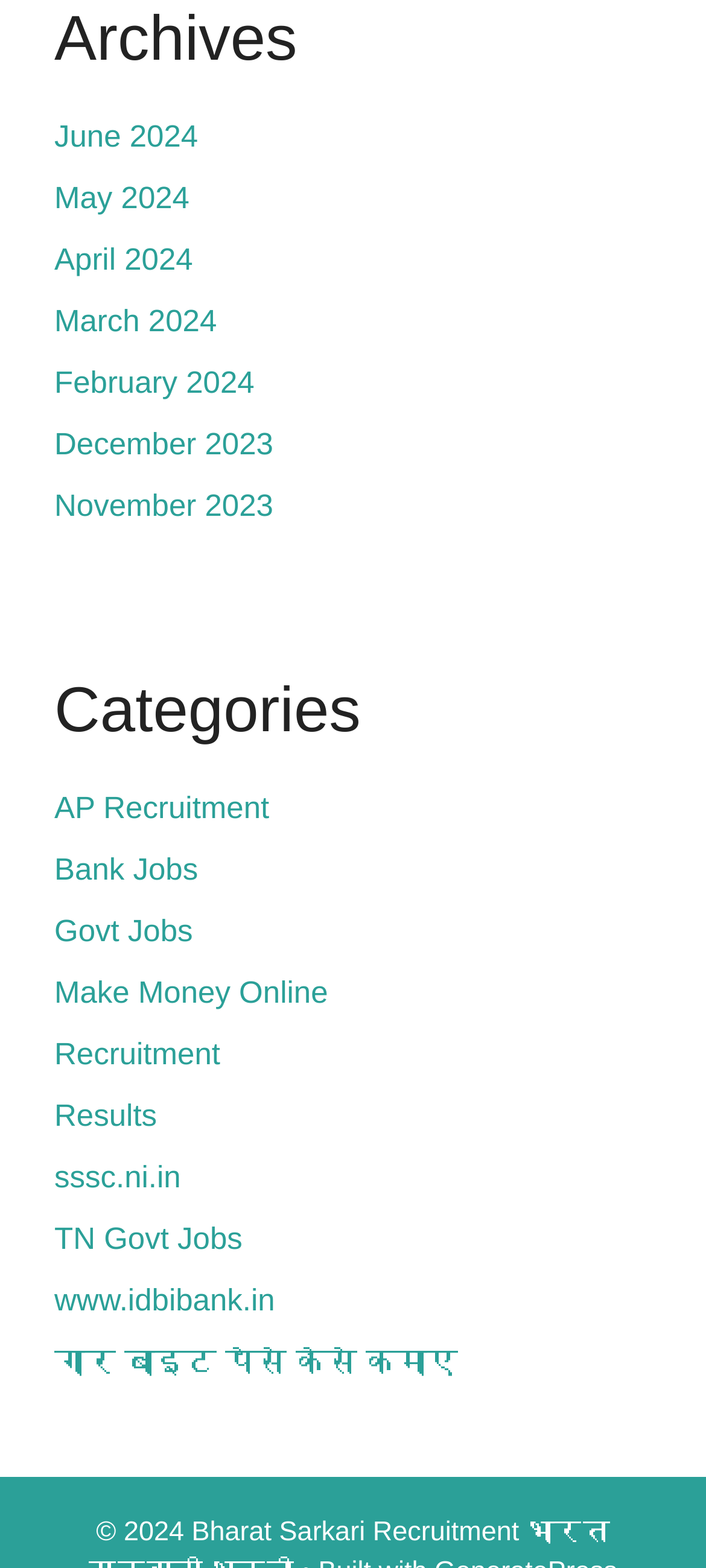Find the bounding box coordinates for the UI element whose description is: "sssc.ni.in". The coordinates should be four float numbers between 0 and 1, in the format [left, top, right, bottom].

[0.077, 0.74, 0.256, 0.762]